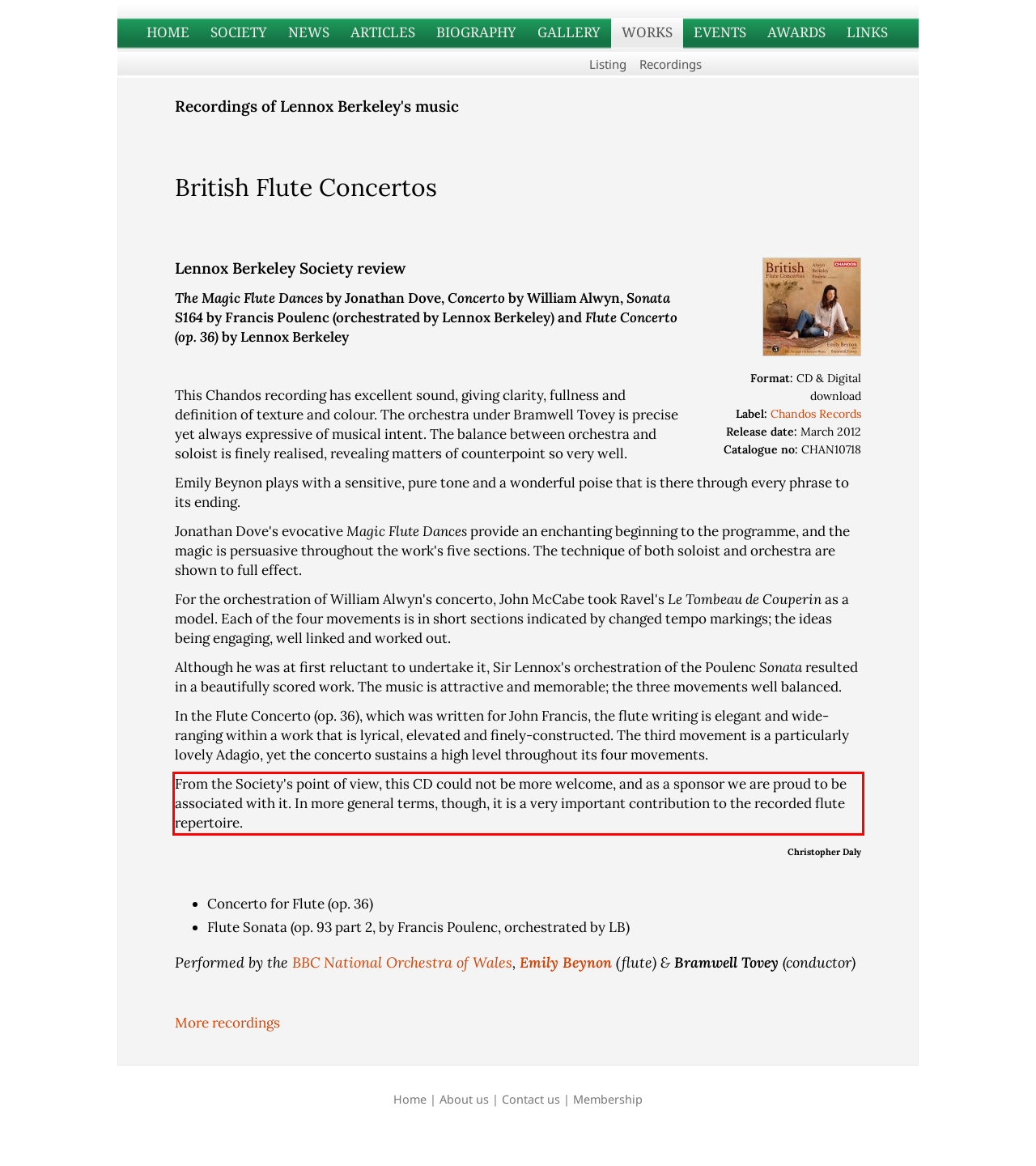Analyze the screenshot of the webpage and extract the text from the UI element that is inside the red bounding box.

From the Society's point of view, this CD could not be more welcome, and as a sponsor we are proud to be associated with it. In more general terms, though, it is a very important contribution to the recorded flute repertoire.